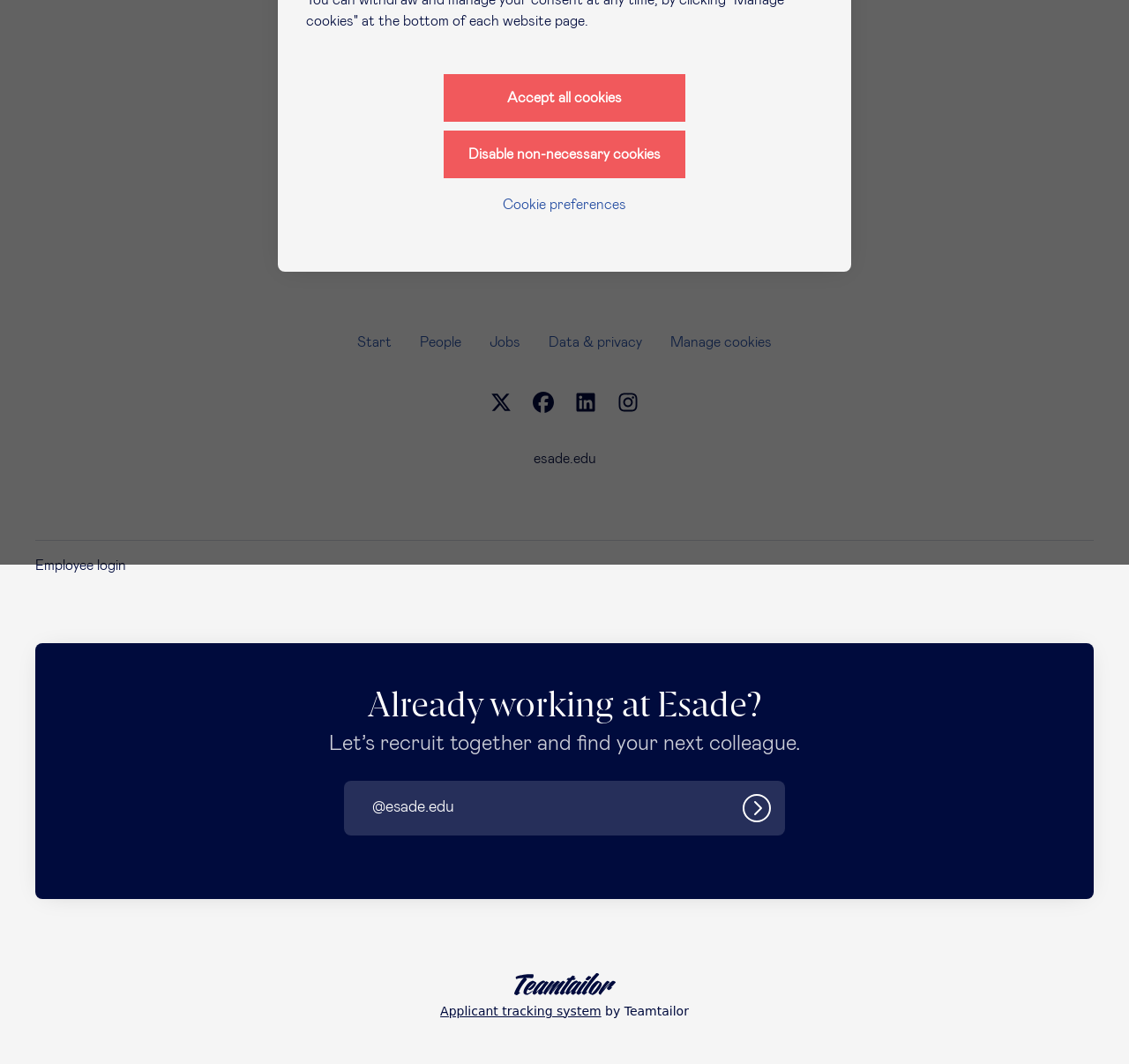Provide the bounding box coordinates for the specified HTML element described in this description: "title="linkedin"". The coordinates should be four float numbers ranging from 0 to 1, in the format [left, top, right, bottom].

[0.5, 0.365, 0.538, 0.395]